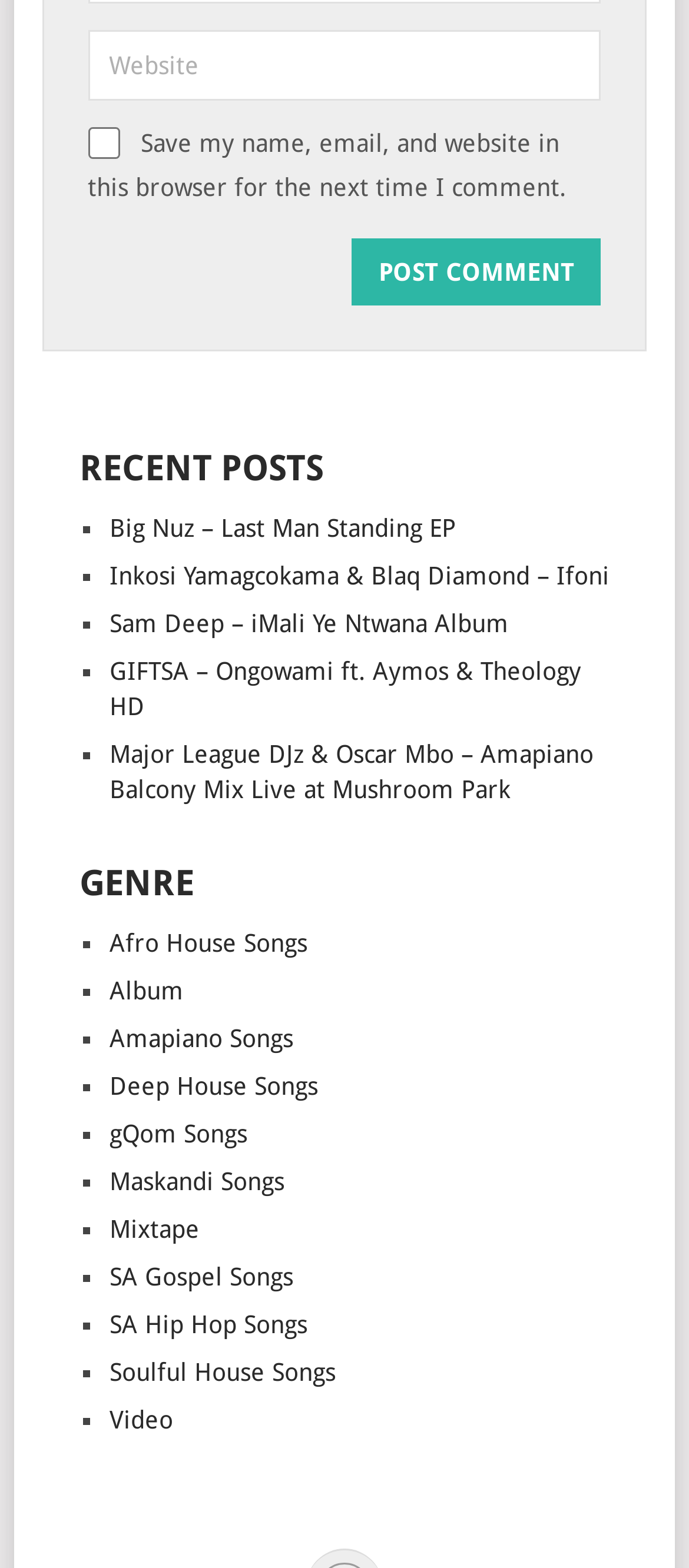Find the bounding box coordinates of the element to click in order to complete this instruction: "Enter website name". The bounding box coordinates must be four float numbers between 0 and 1, denoted as [left, top, right, bottom].

[0.127, 0.019, 0.873, 0.064]